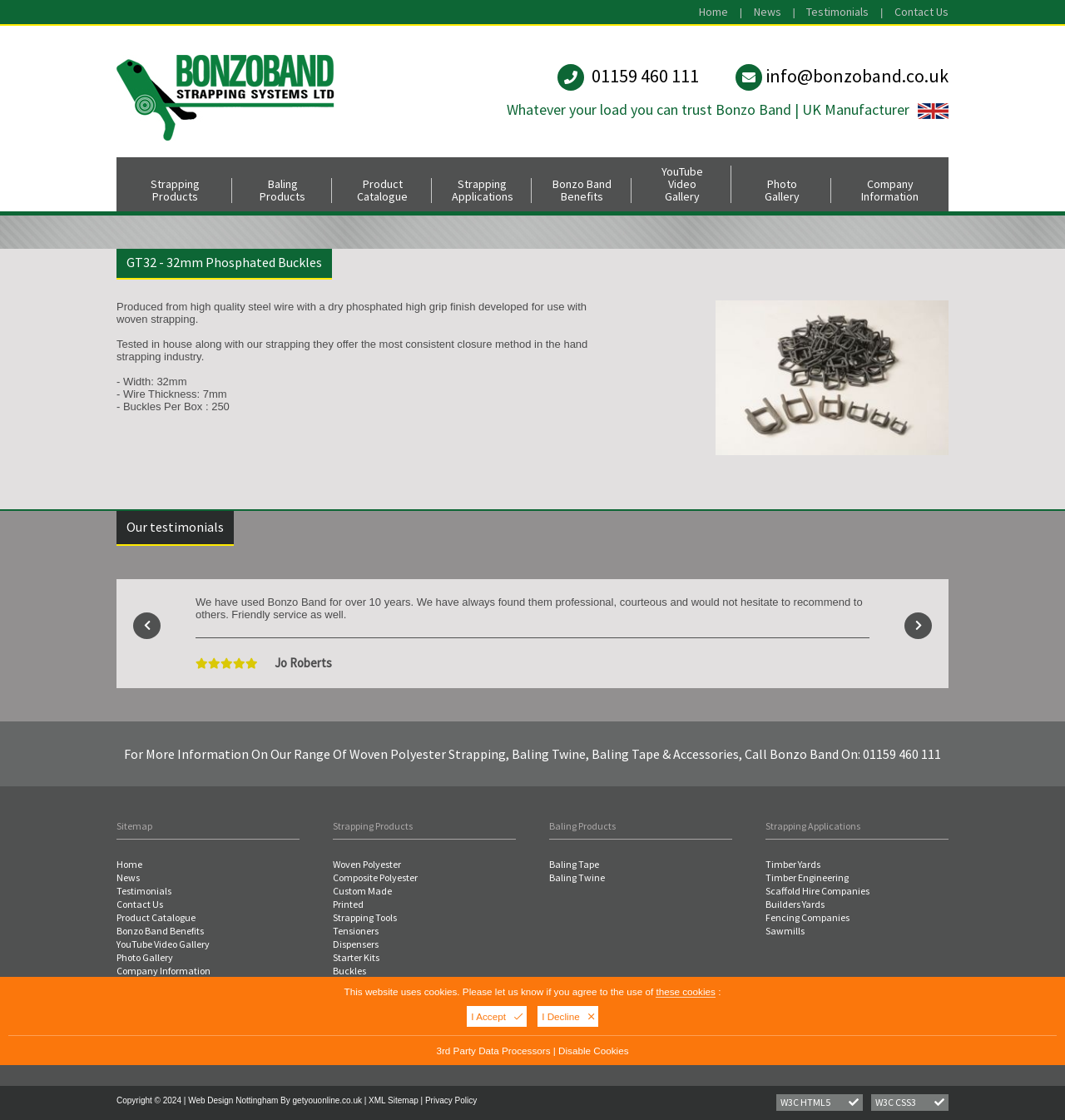Find the bounding box coordinates corresponding to the UI element with the description: "3rd Party Data Processors". The coordinates should be formatted as [left, top, right, bottom], with values as floats between 0 and 1.

[0.41, 0.933, 0.517, 0.943]